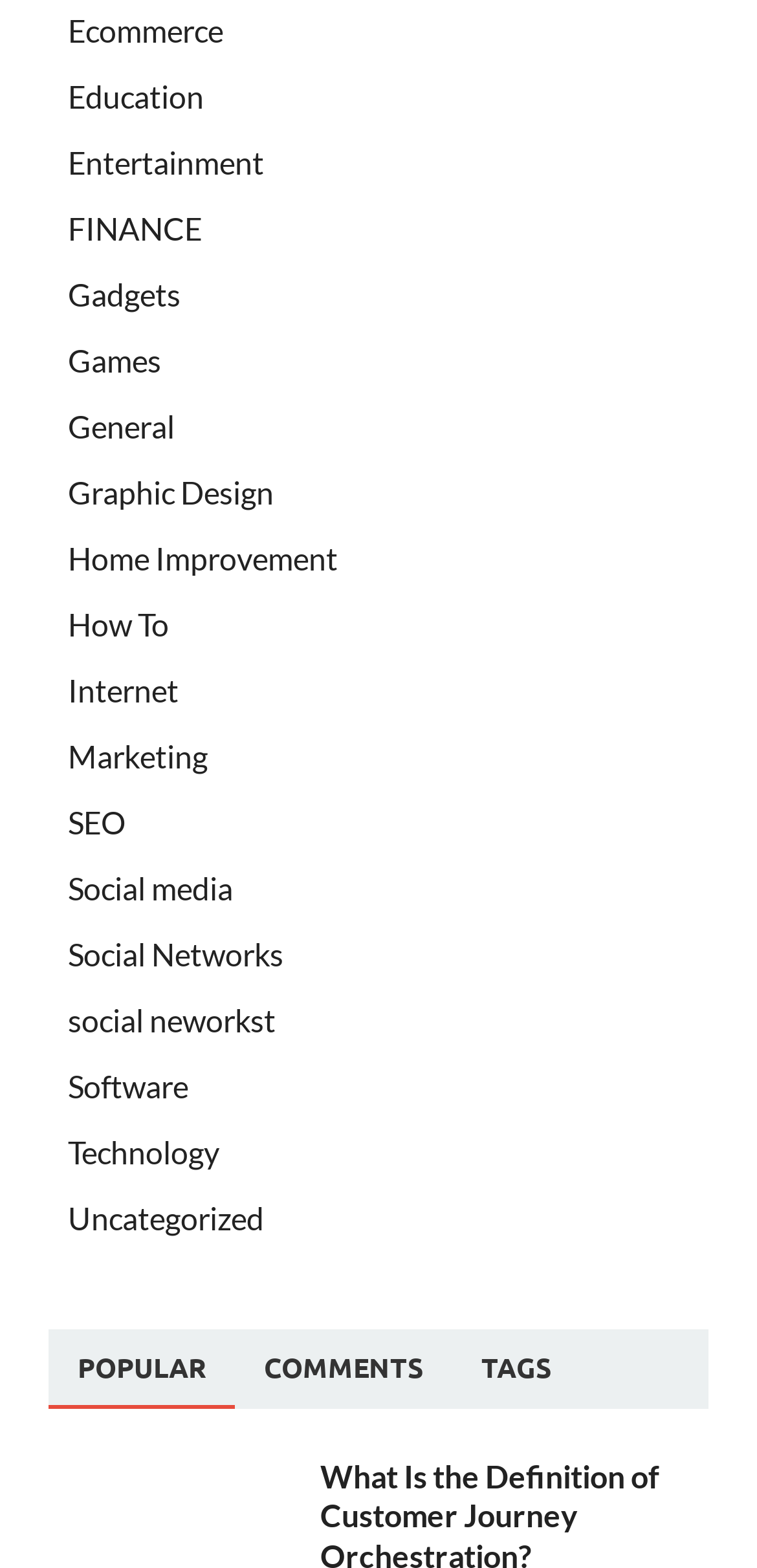Determine the bounding box coordinates of the section I need to click to execute the following instruction: "go to Entertainment". Provide the coordinates as four float numbers between 0 and 1, i.e., [left, top, right, bottom].

[0.09, 0.092, 0.349, 0.116]